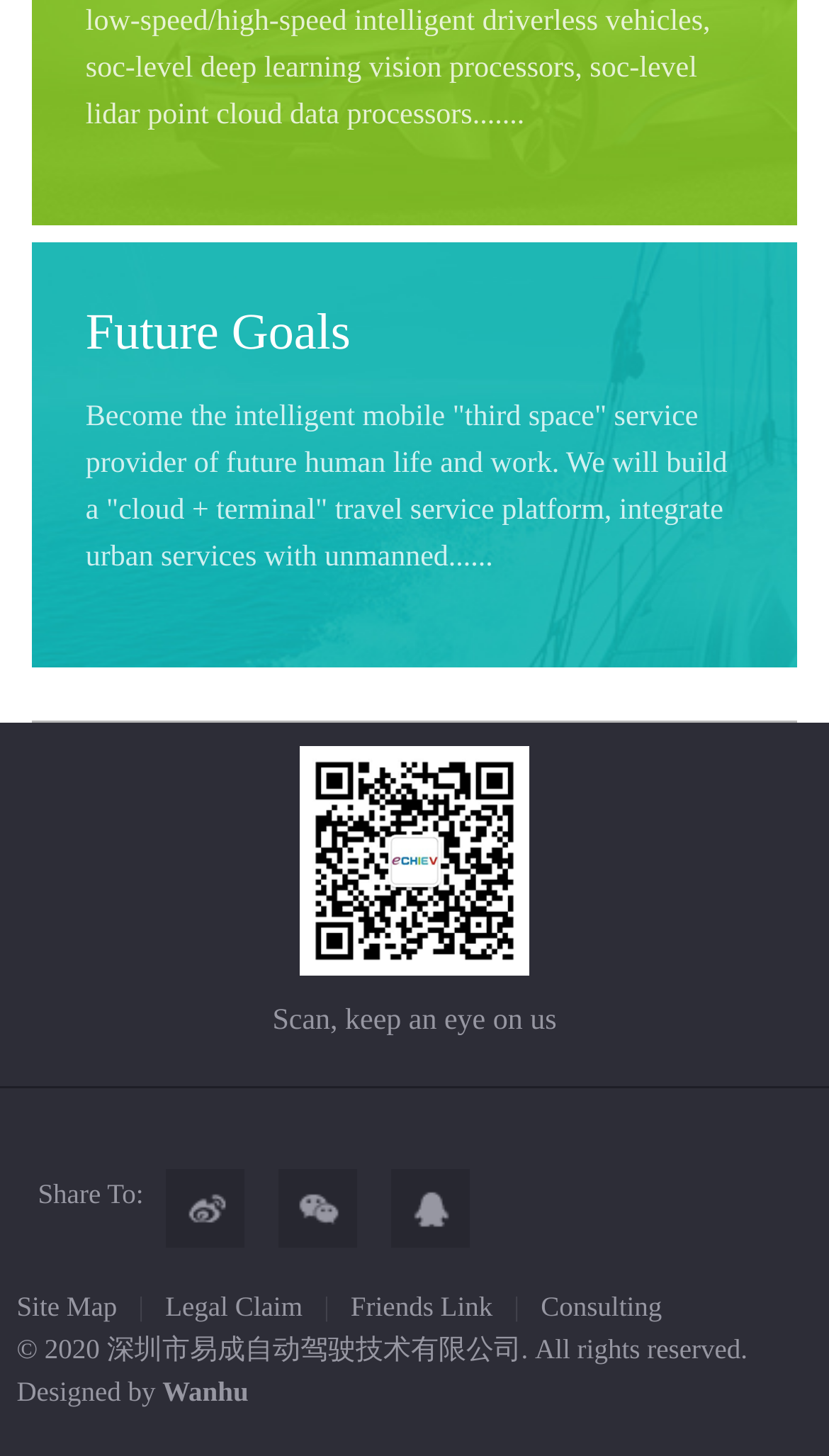How many social media platforms can you share to?
Please provide a detailed answer to the question.

The DescriptionList element contains three DescriptionListDetail elements, each with a link to a social media platform: Sina, Webchat, and QQ. Therefore, you can share to three social media platforms.